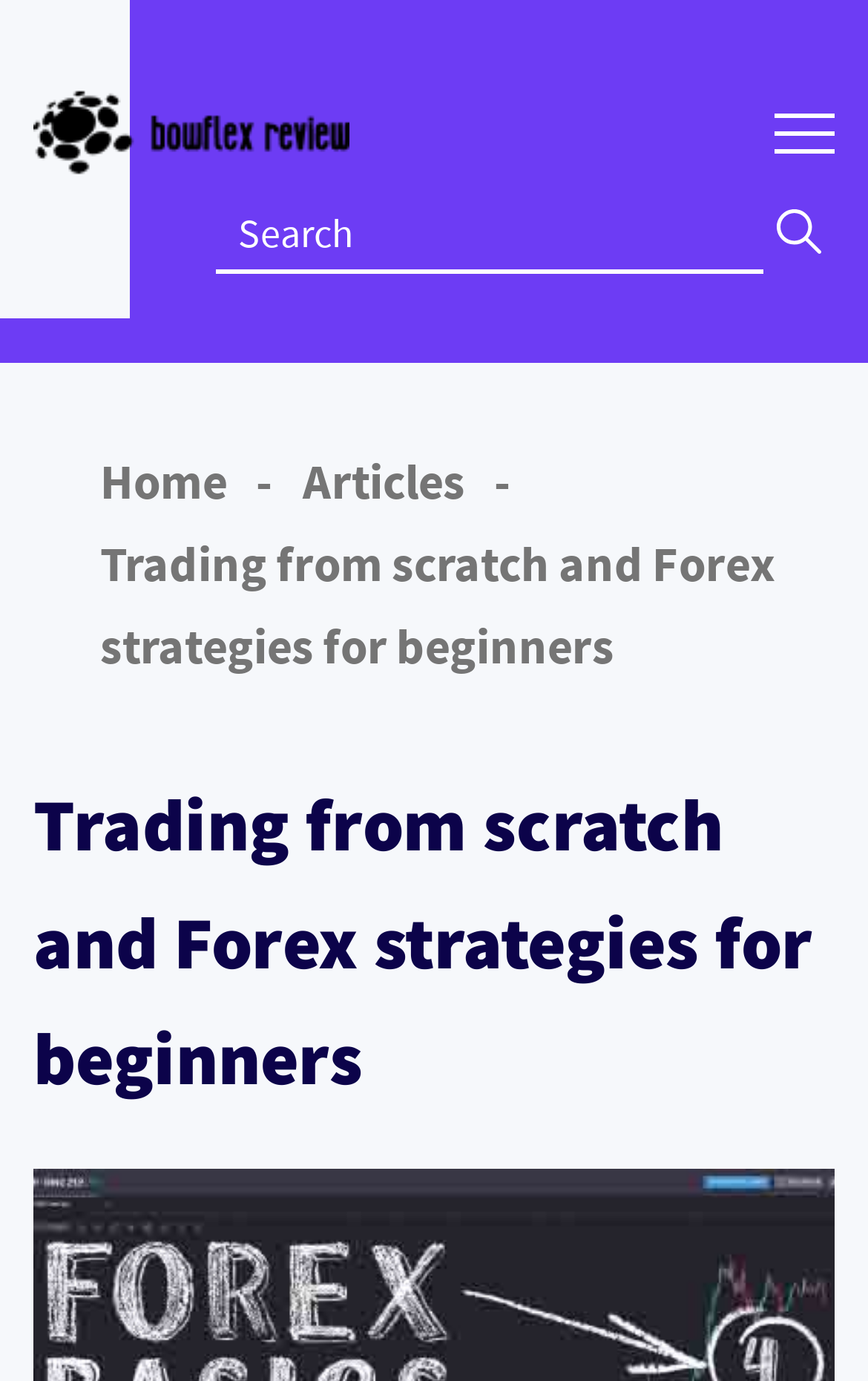Please find the main title text of this webpage.

Trading from scratch and Forex strategies for beginners